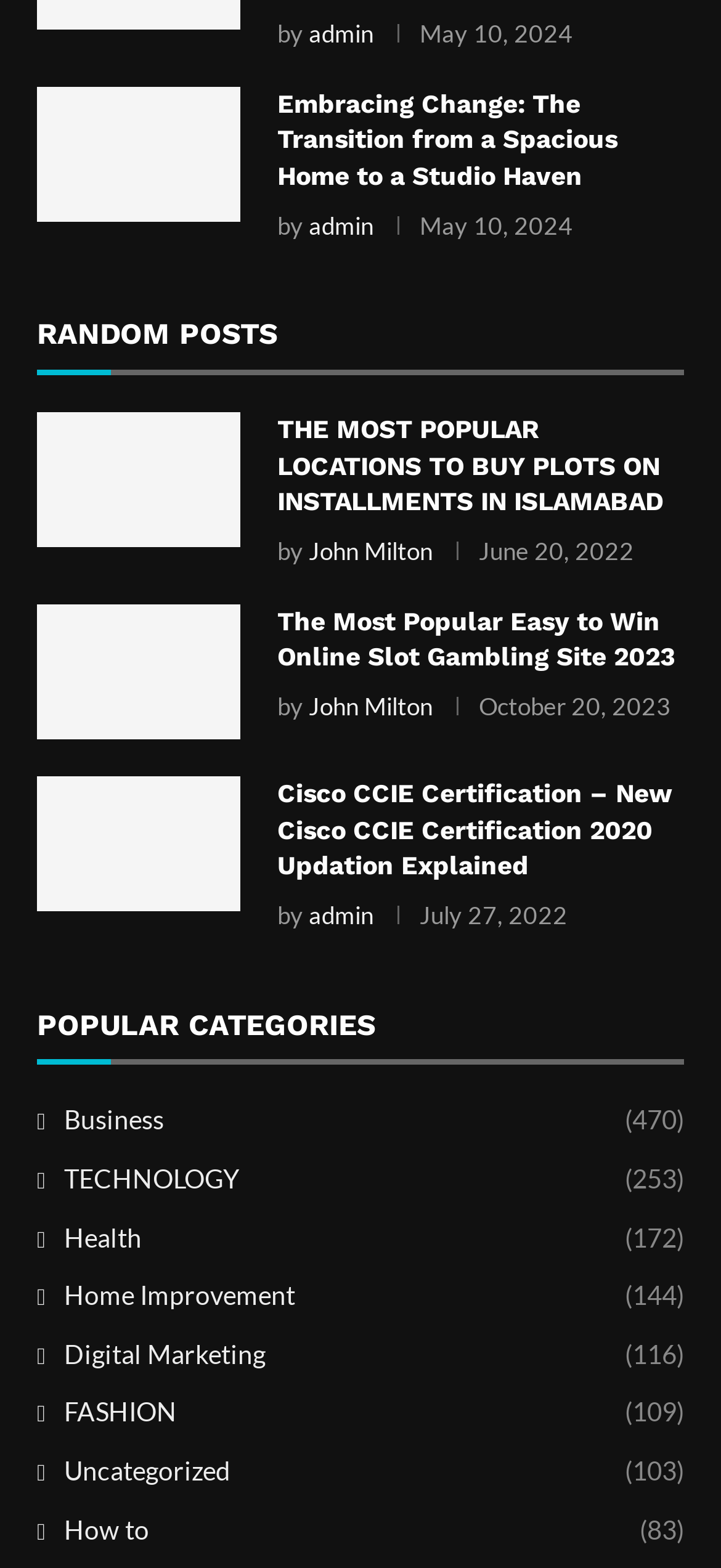Using the provided element description "TECHNOLOGY (253)", determine the bounding box coordinates of the UI element.

[0.051, 0.74, 0.949, 0.764]